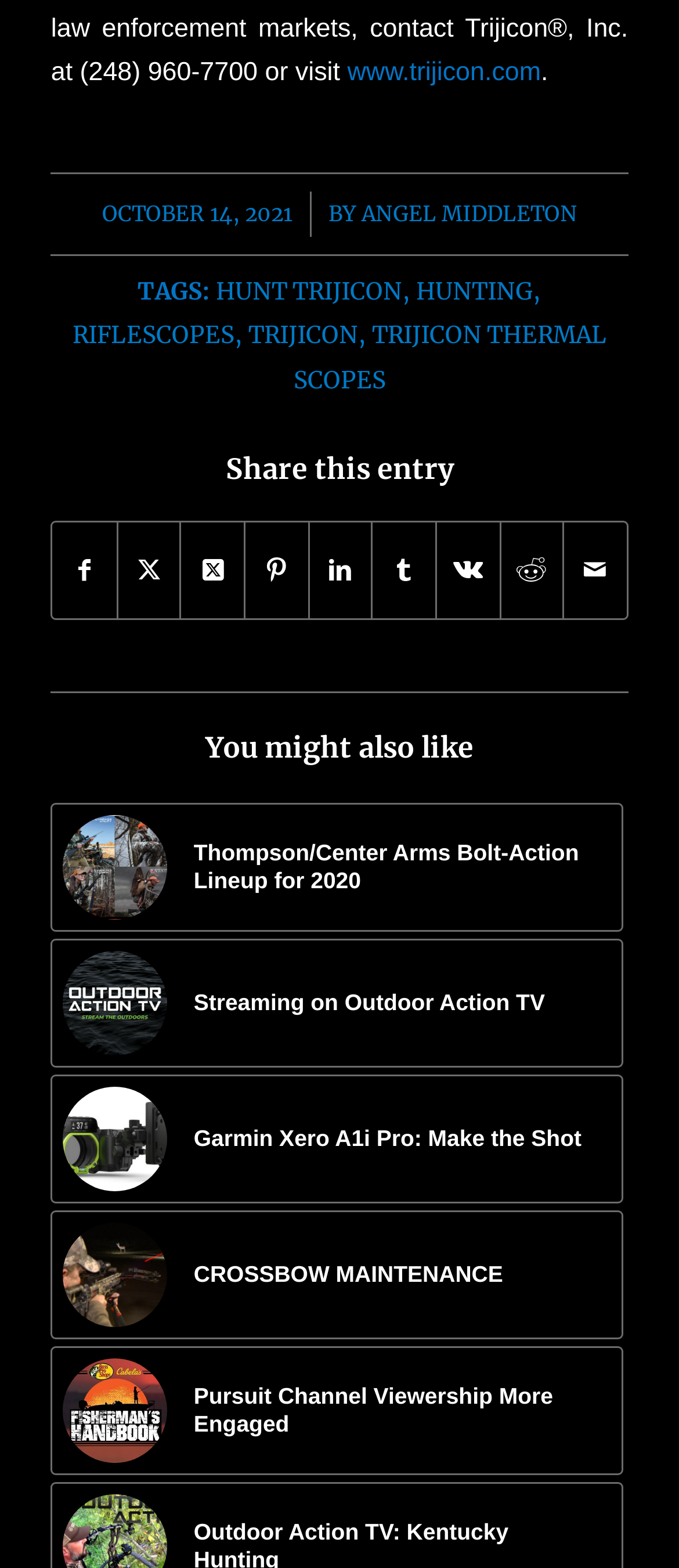How many related articles are suggested at the bottom of the webpage?
Based on the image, give a one-word or short phrase answer.

5